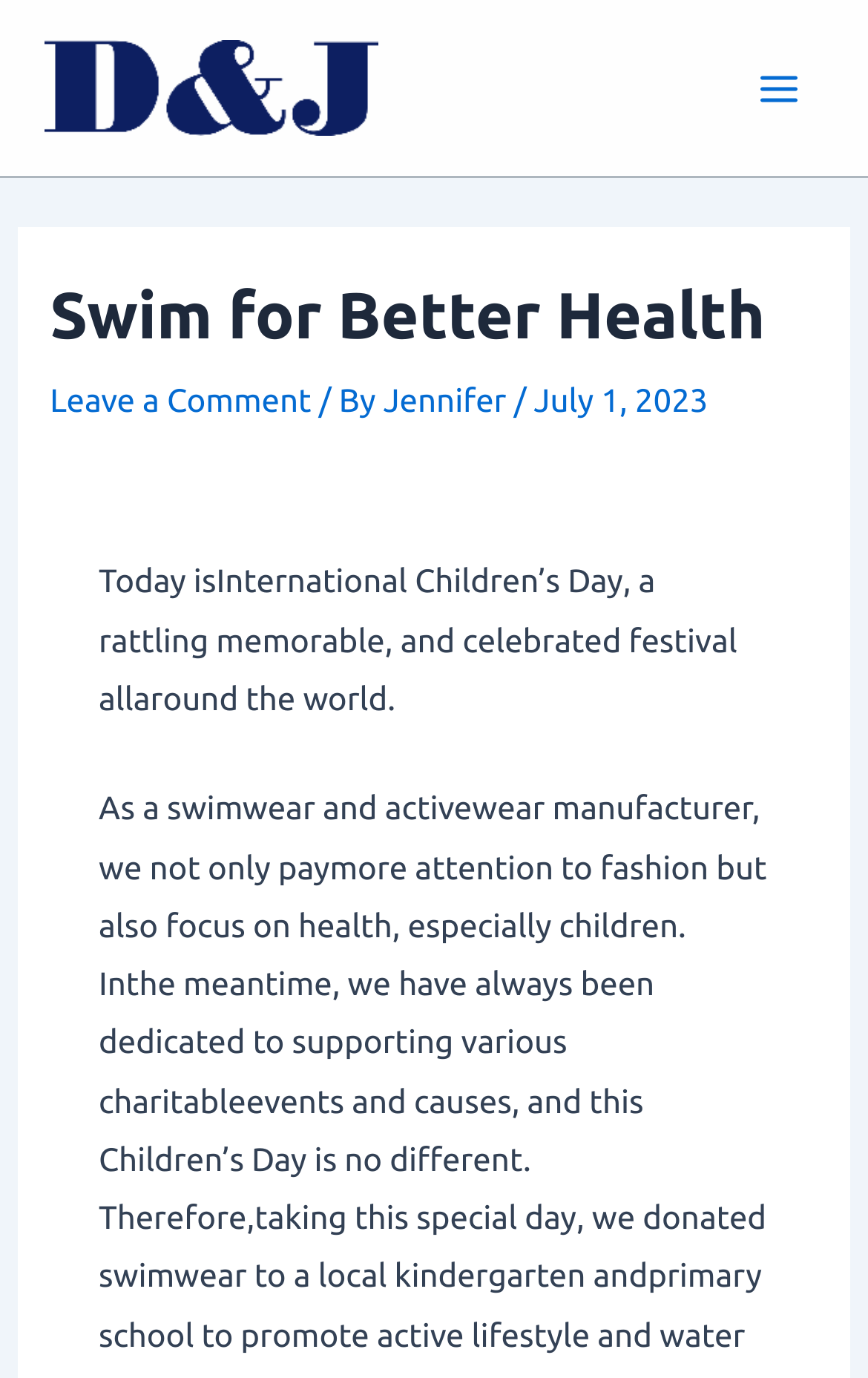Determine the webpage's heading and output its text content.

Swim for Better Health